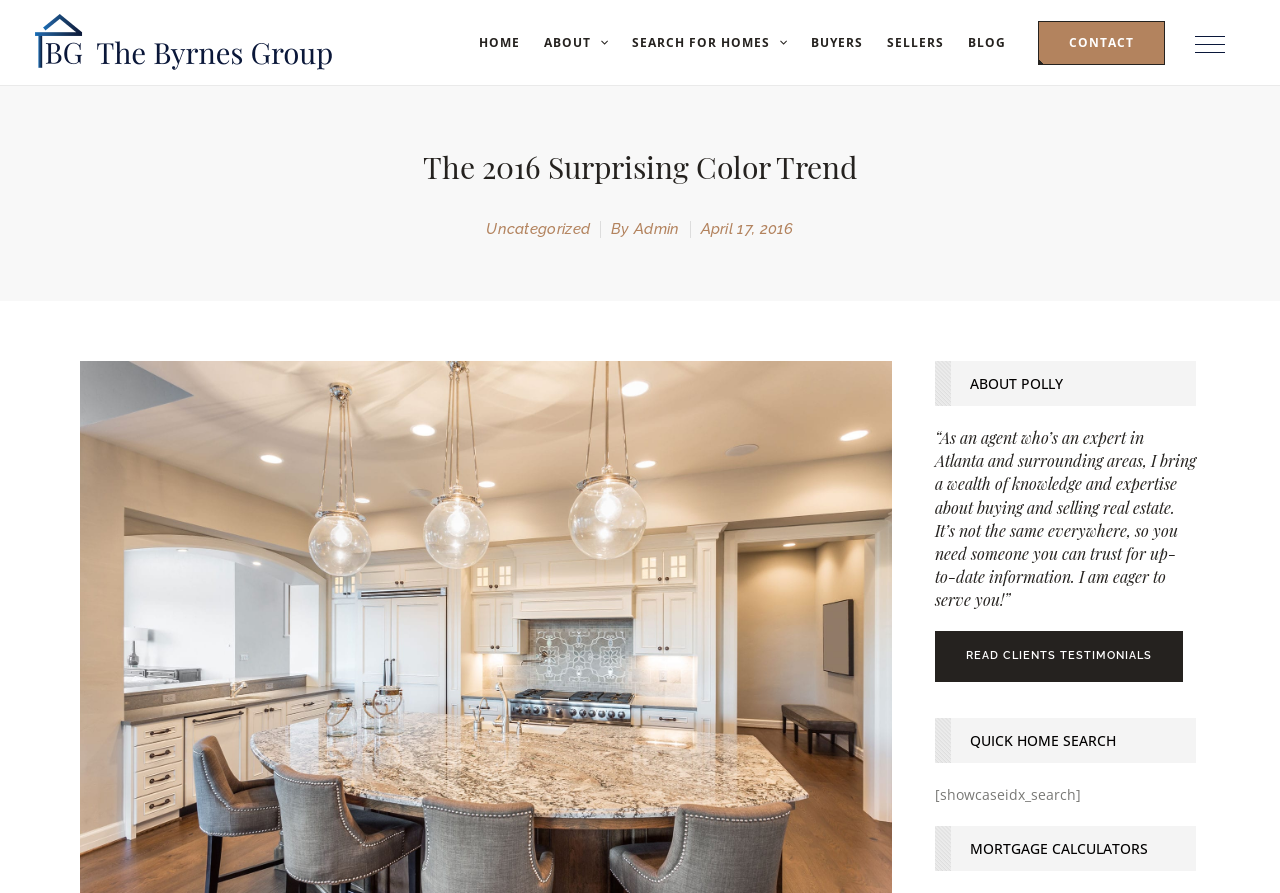Locate the coordinates of the bounding box for the clickable region that fulfills this instruction: "read client testimonials".

[0.73, 0.707, 0.924, 0.763]